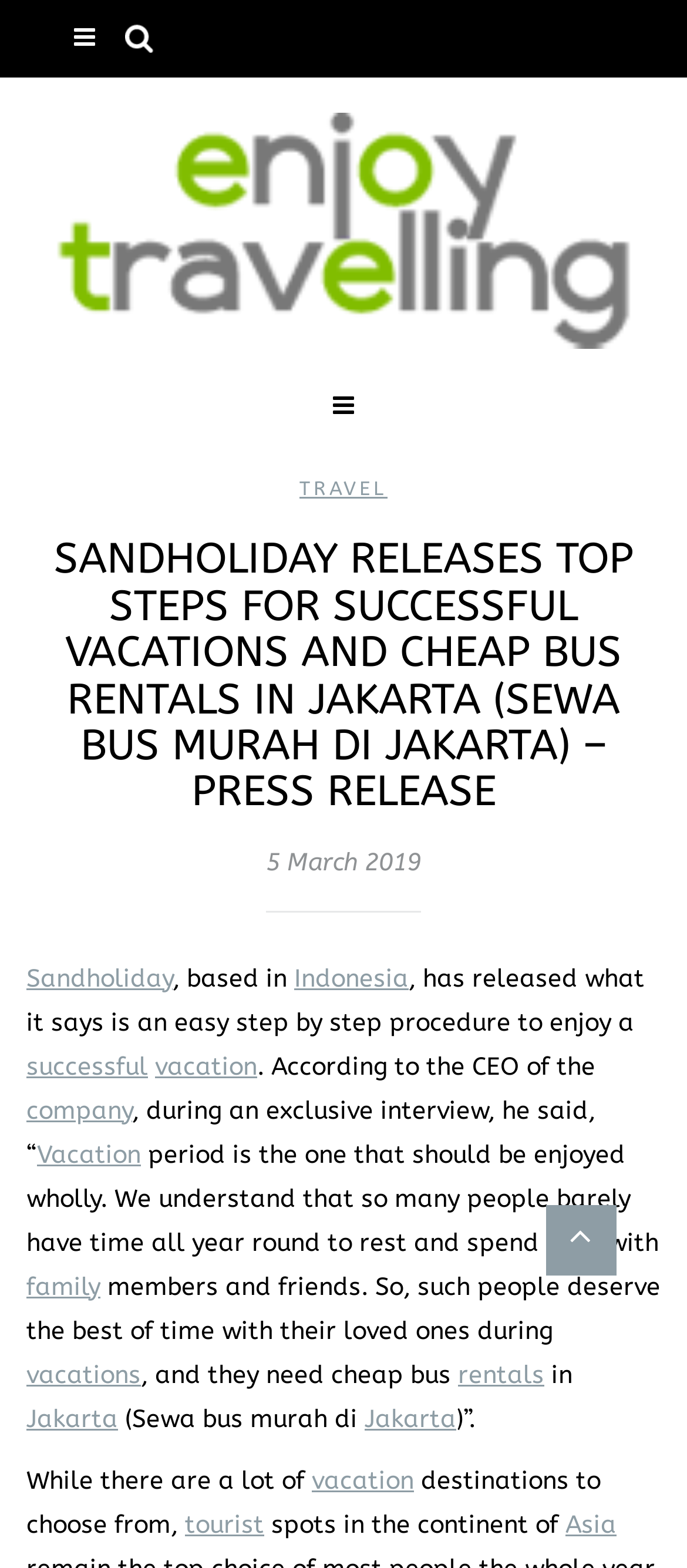Identify the title of the webpage and provide its text content.

SANDHOLIDAY RELEASES TOP STEPS FOR SUCCESSFUL VACATIONS AND CHEAP BUS RENTALS IN JAKARTA (SEWA BUS MURAH DI JAKARTA) – PRESS RELEASE